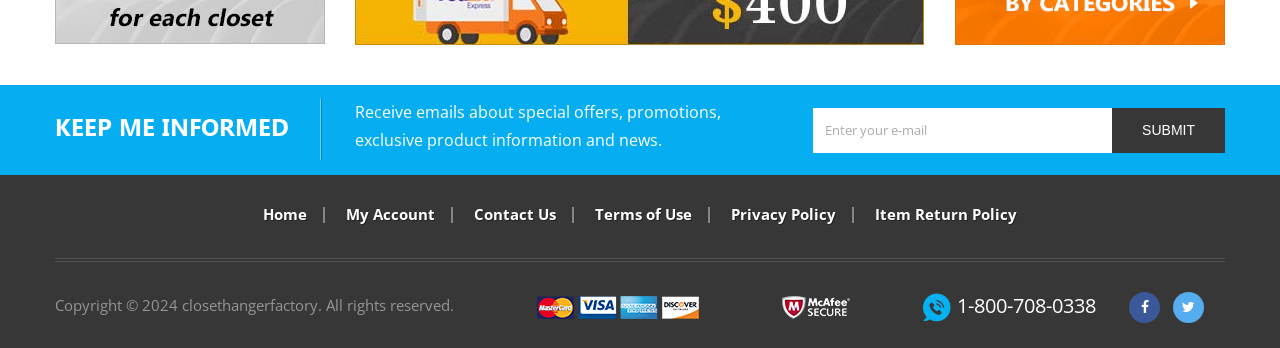Please find the bounding box coordinates of the element that needs to be clicked to perform the following instruction: "Enter email address". The bounding box coordinates should be four float numbers between 0 and 1, represented as [left, top, right, bottom].

[0.635, 0.31, 0.87, 0.44]